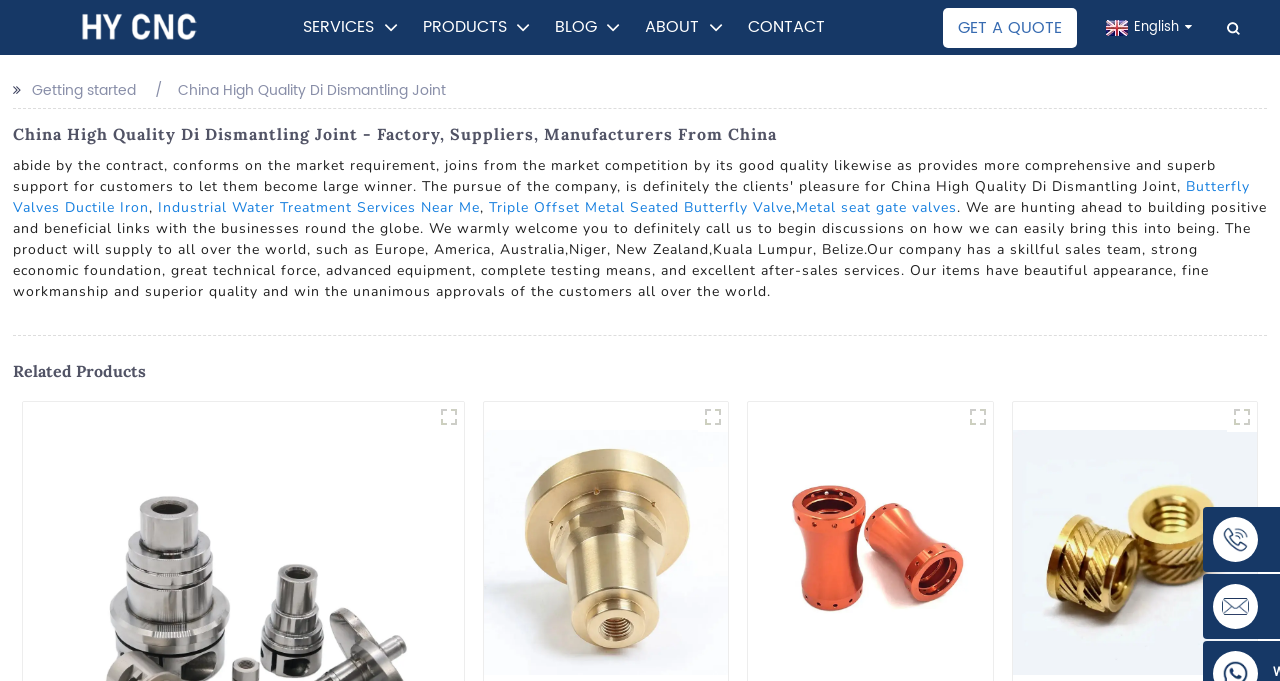Identify the bounding box coordinates for the UI element mentioned here: "Get a Quote". Provide the coordinates as four float values between 0 and 1, i.e., [left, top, right, bottom].

[0.748, 0.026, 0.83, 0.055]